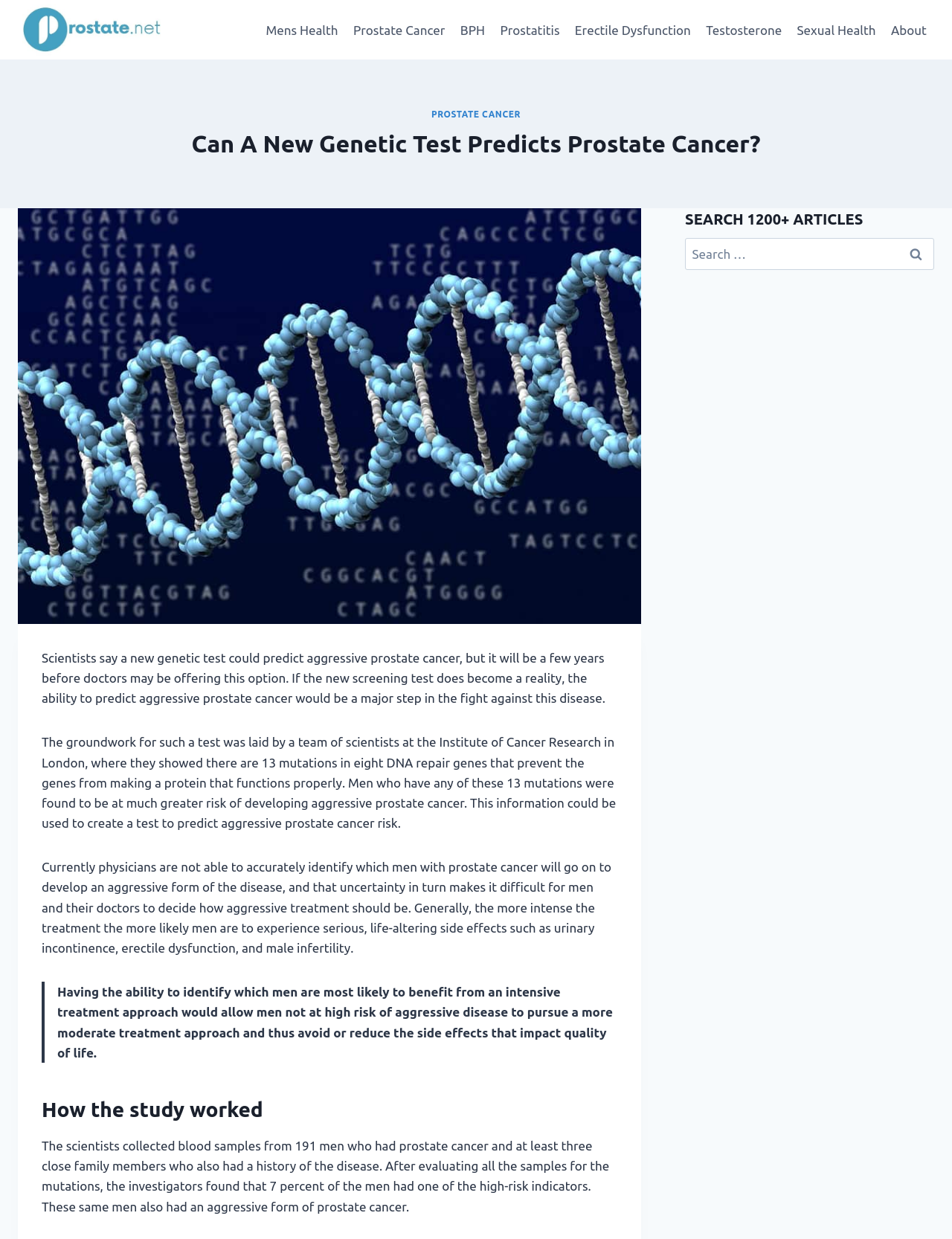Use the details in the image to answer the question thoroughly: 
How many men had a history of prostate cancer in the study?

The answer can be found in the paragraph that starts with 'The scientists collected blood samples from 191 men who had prostate cancer and at least three close family members who also had a history of the disease.'